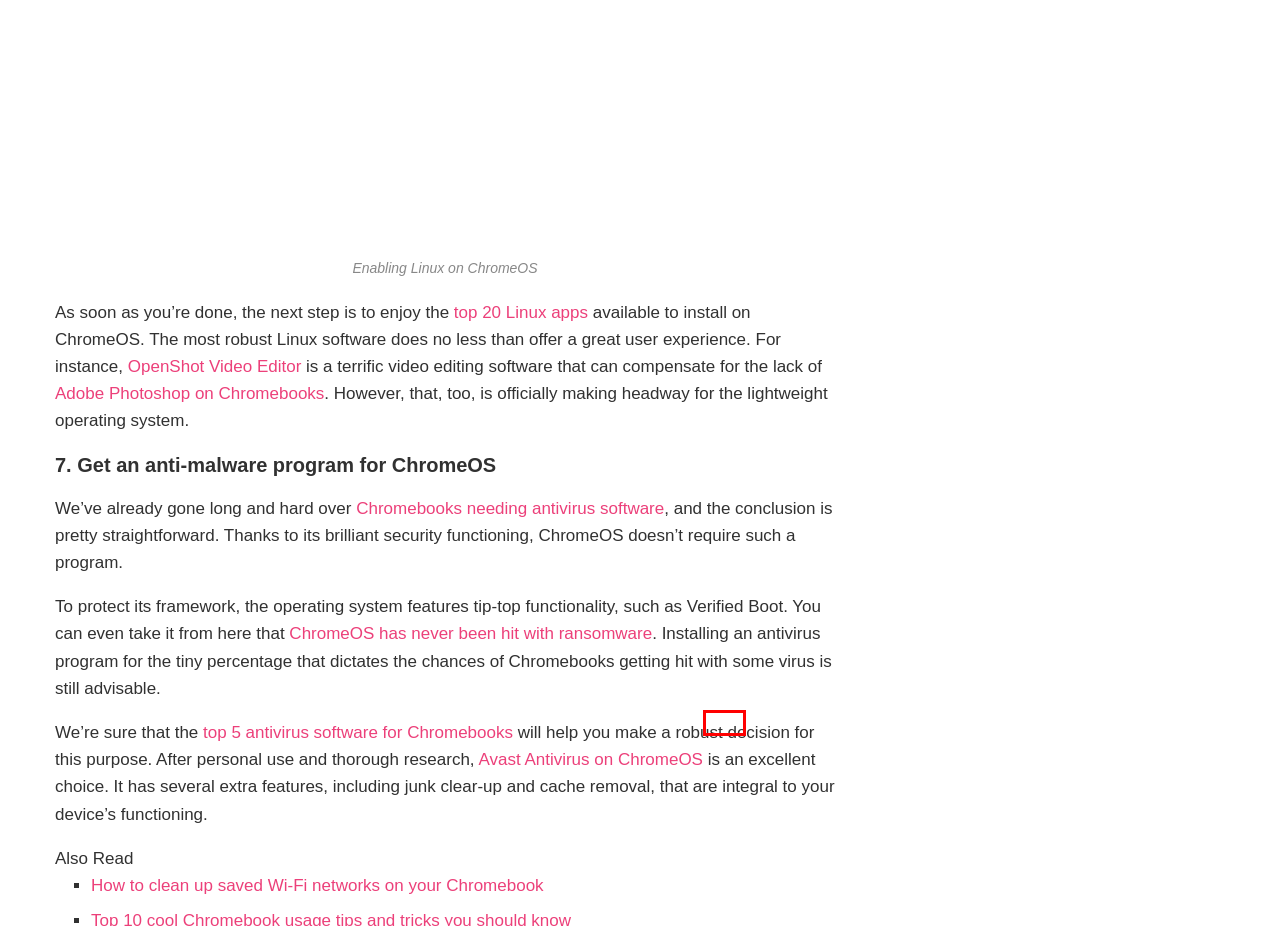You have a screenshot of a webpage with a red bounding box around an element. Select the webpage description that best matches the new webpage after clicking the element within the red bounding box. Here are the descriptions:
A. Top 5 free antivirus software for Chromebook | Chrome Ready
B. How to play PUBG Mobile on Chromebook | Chrome Ready
C. Top 10 Android apps to have on your Chromebook | ChromeReady
D. How to play Genshin Impact on Chromebook | Chrome Ready
E. Top 10 fun games to play on your Chromebook | Chrome Ready
F. Acer Chromebook Spin 713 Review | Chrome Ready
G. How to Install OpenShot Video Editor on Chromebook | Chrome Ready
H. Does Chromebook Need an Antivirus Software? | Chrome Ready

C